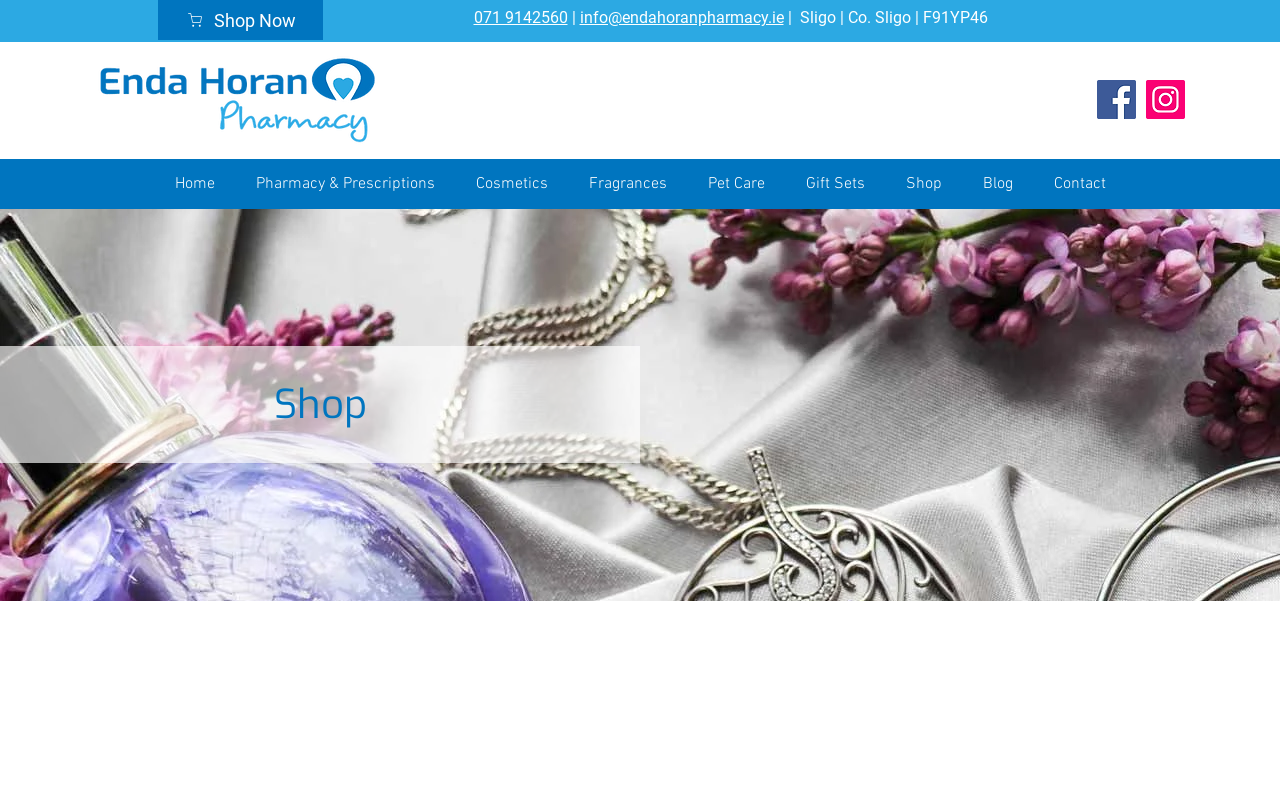Locate the bounding box coordinates of the area that needs to be clicked to fulfill the following instruction: "Go to Home page". The coordinates should be in the format of four float numbers between 0 and 1, namely [left, top, right, bottom].

[0.121, 0.199, 0.184, 0.262]